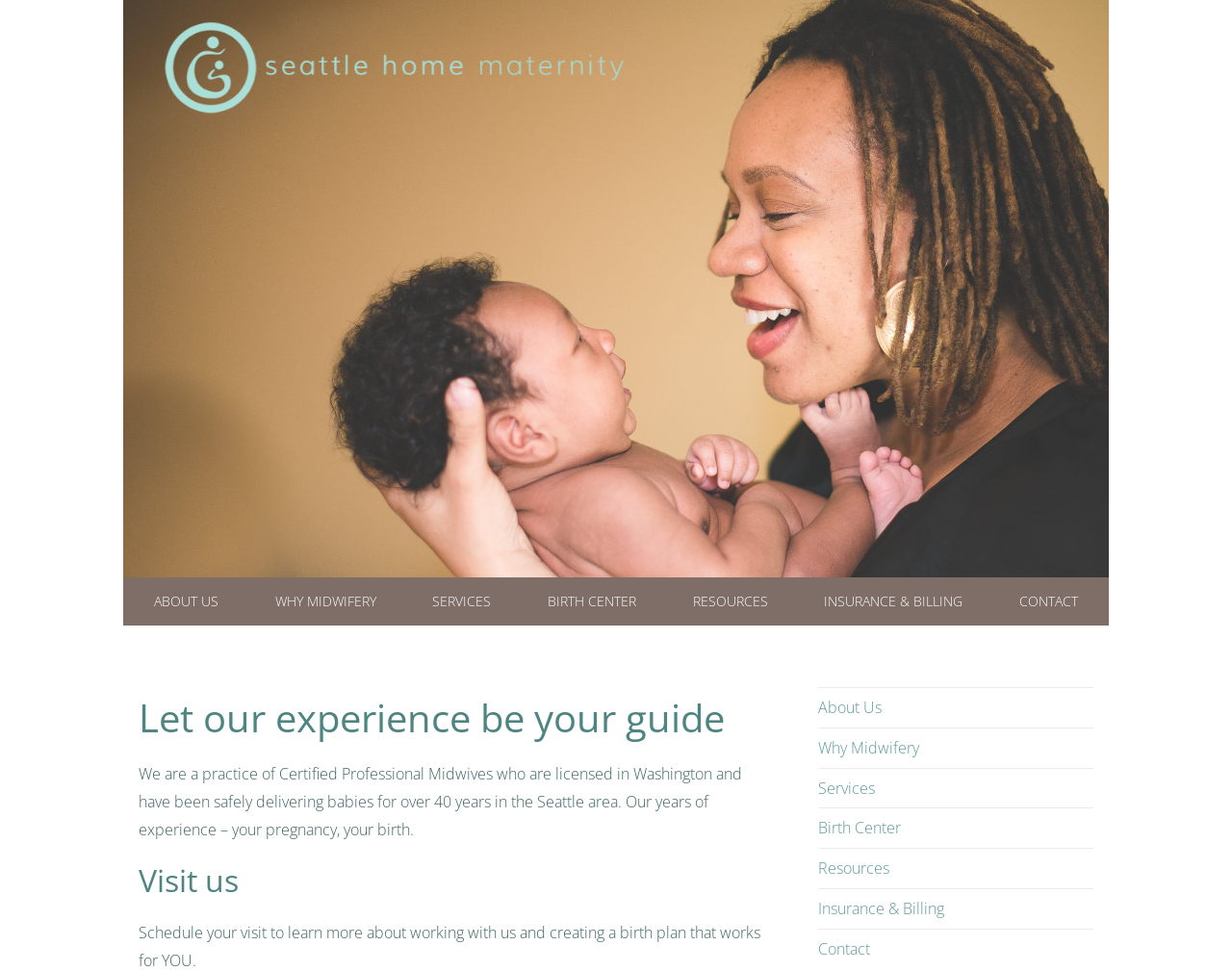Reply to the question with a single word or phrase:
How many links are there in the top navigation menu?

7